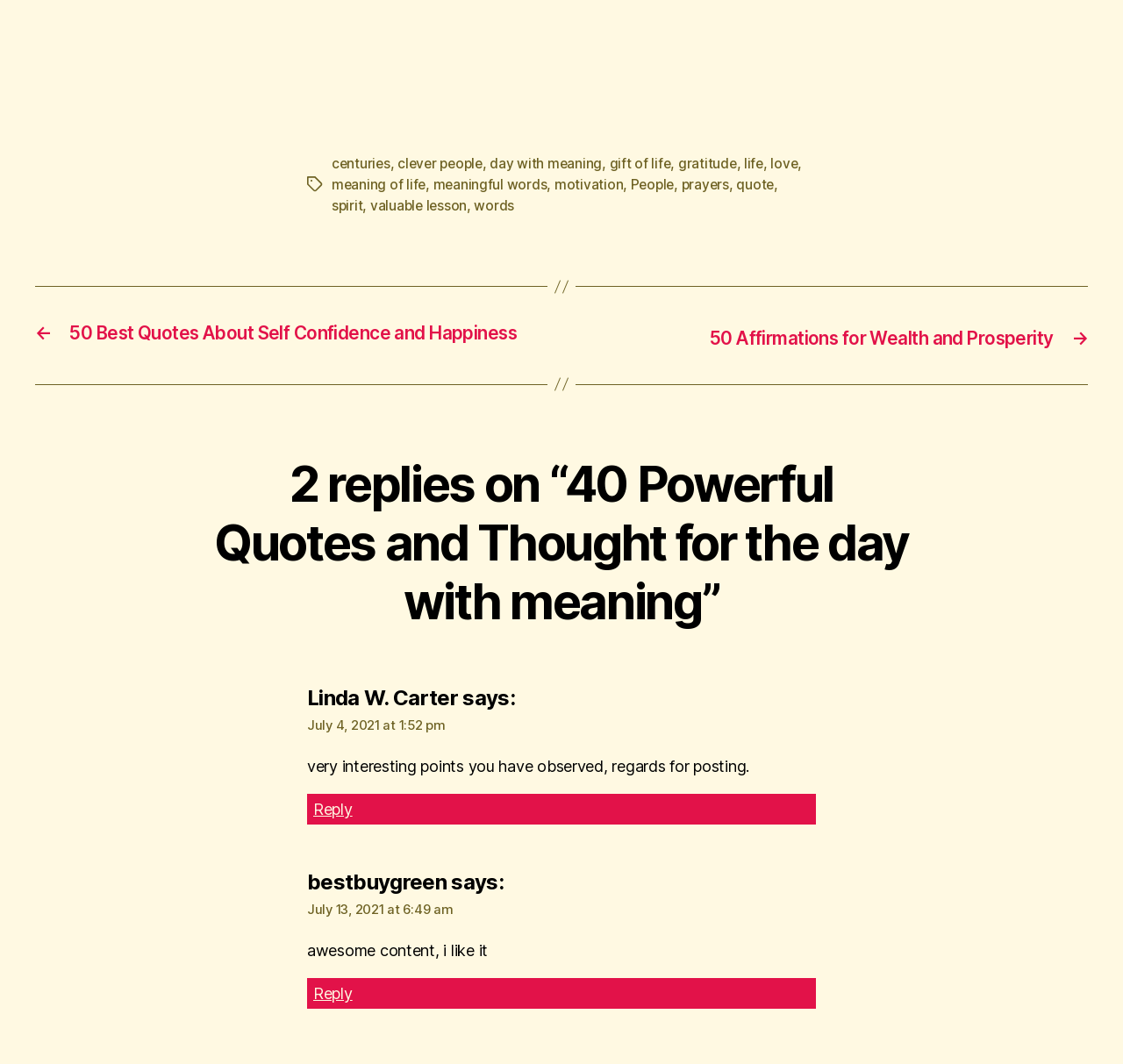Pinpoint the bounding box coordinates of the area that should be clicked to complete the following instruction: "Click on the link 'centuries'". The coordinates must be given as four float numbers between 0 and 1, i.e., [left, top, right, bottom].

[0.295, 0.162, 0.349, 0.178]